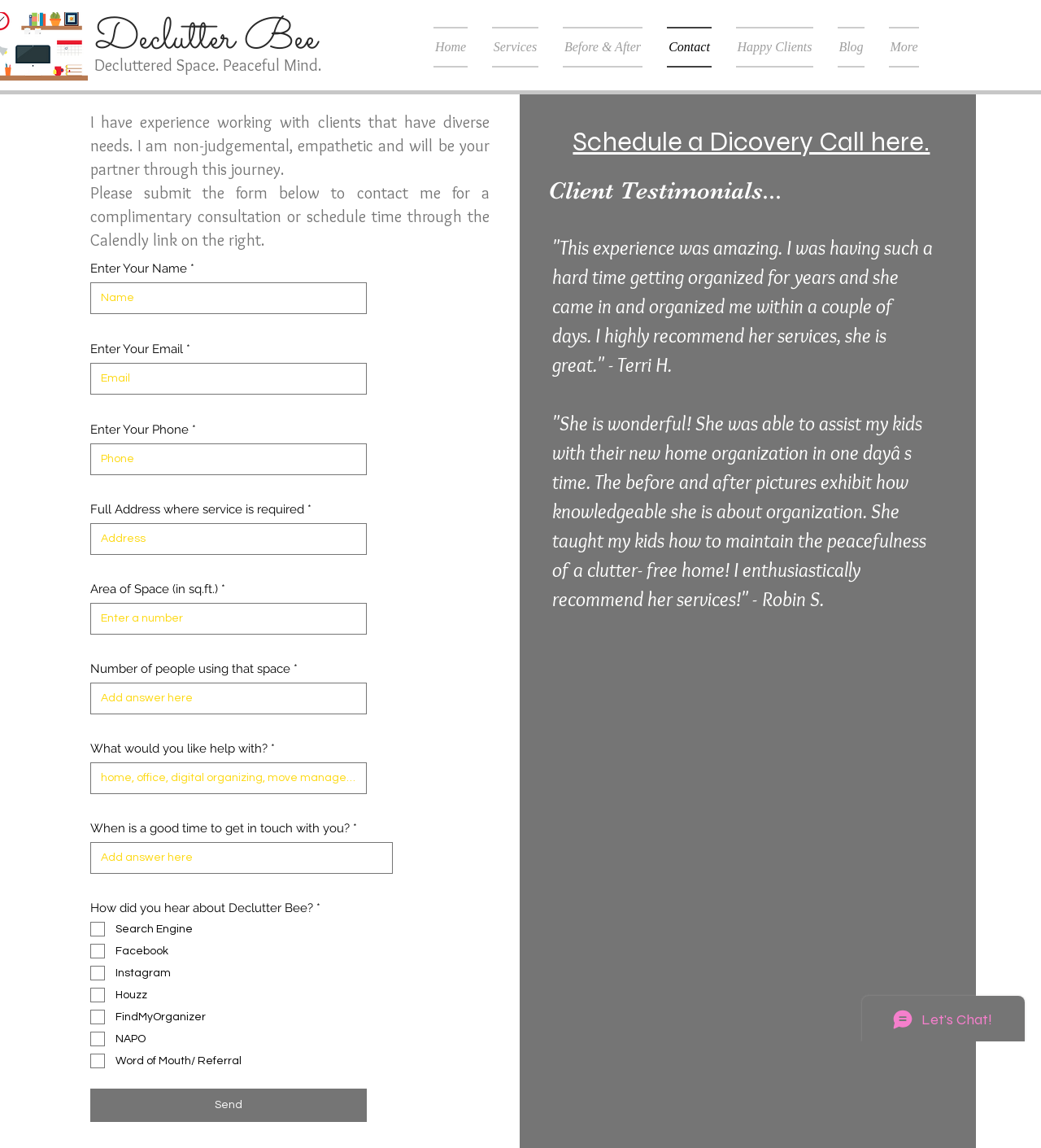Determine the bounding box coordinates of the element that should be clicked to execute the following command: "Enter your name".

[0.087, 0.246, 0.352, 0.274]